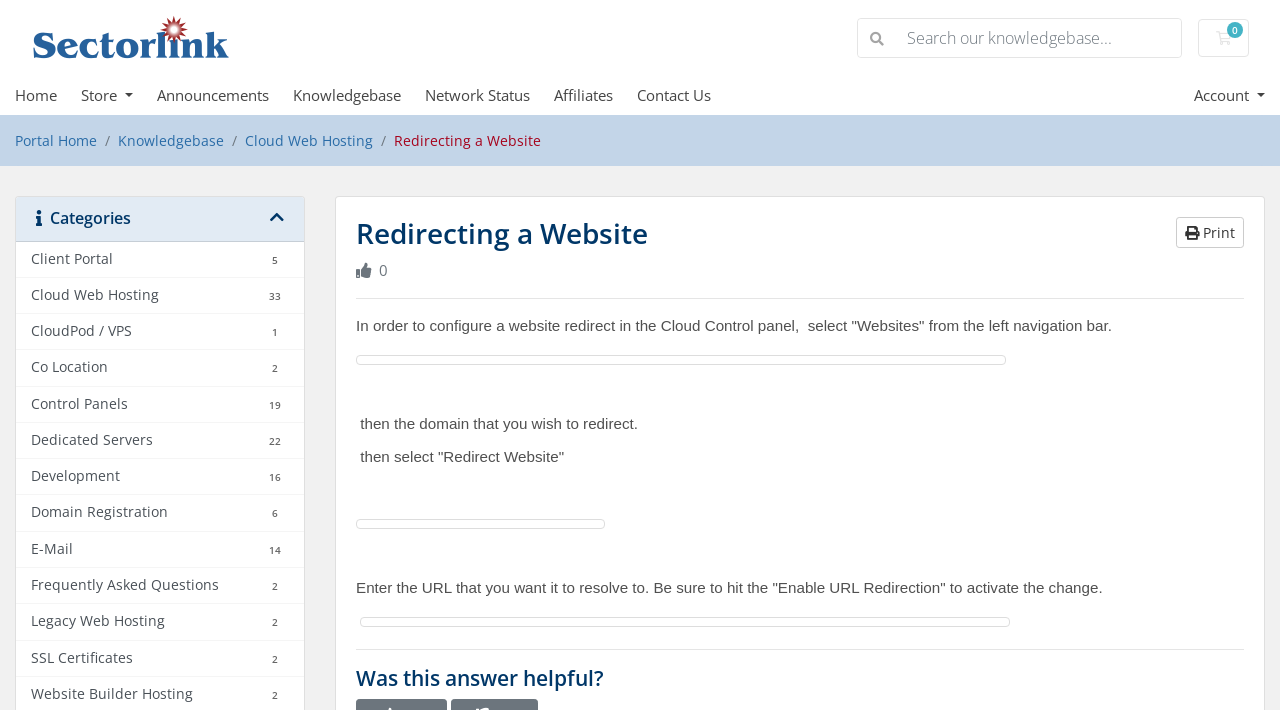Using the information in the image, give a detailed answer to the following question: What is the purpose of the 'Redirect Website' feature?

The 'Redirect Website' feature is used to configure a website redirect in the Cloud Control panel, allowing users to select a domain and enter a URL to redirect to, and then activate the change by hitting the 'Enable URL Redirection' button.